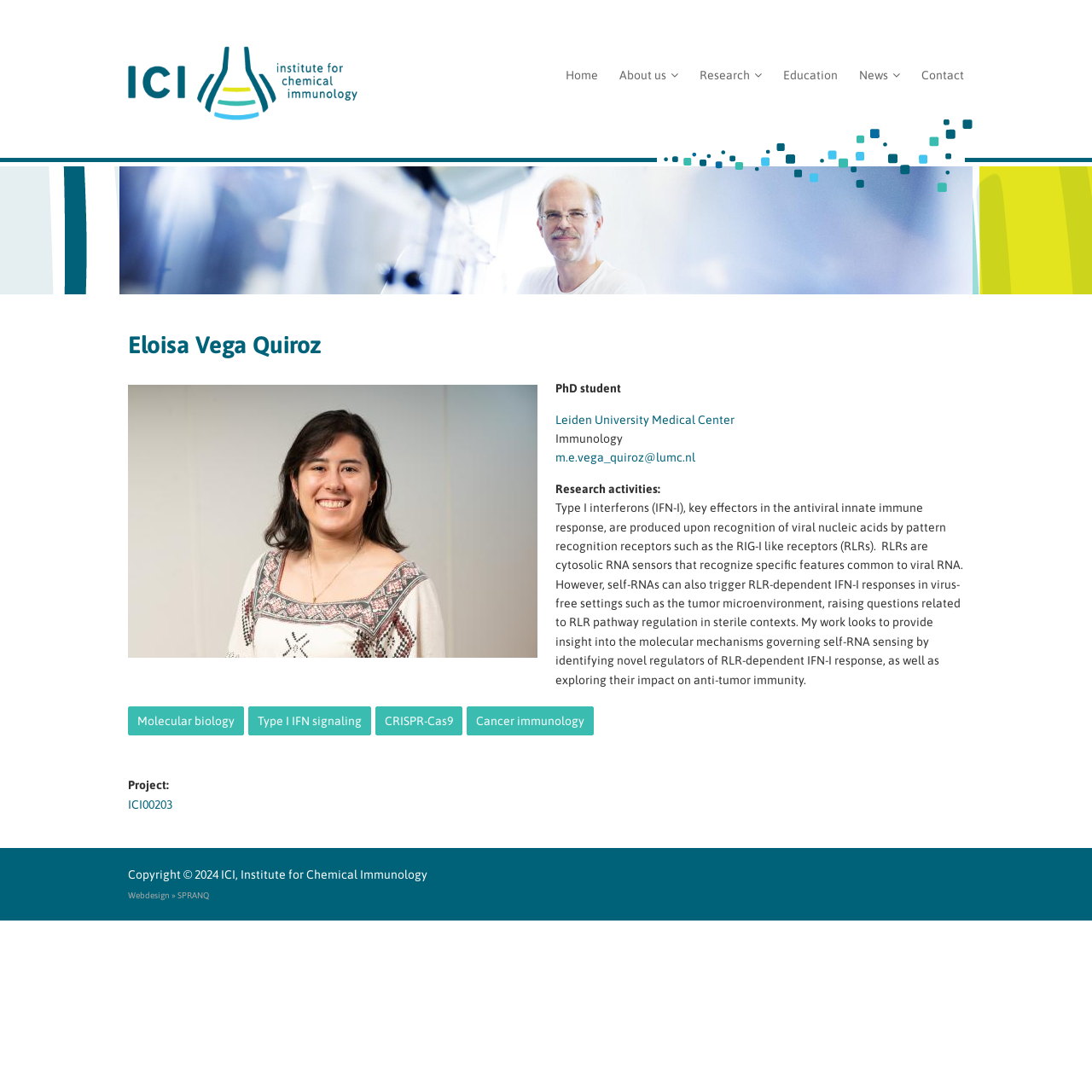How many research topics are listed on the webpage?
Please give a detailed and elaborate answer to the question.

I found this information by counting the number of links listed under the 'Research activities' section, which includes 'Molecular biology', 'Type I IFN signaling', 'CRISPR-Cas9', and 'Cancer immunology'.